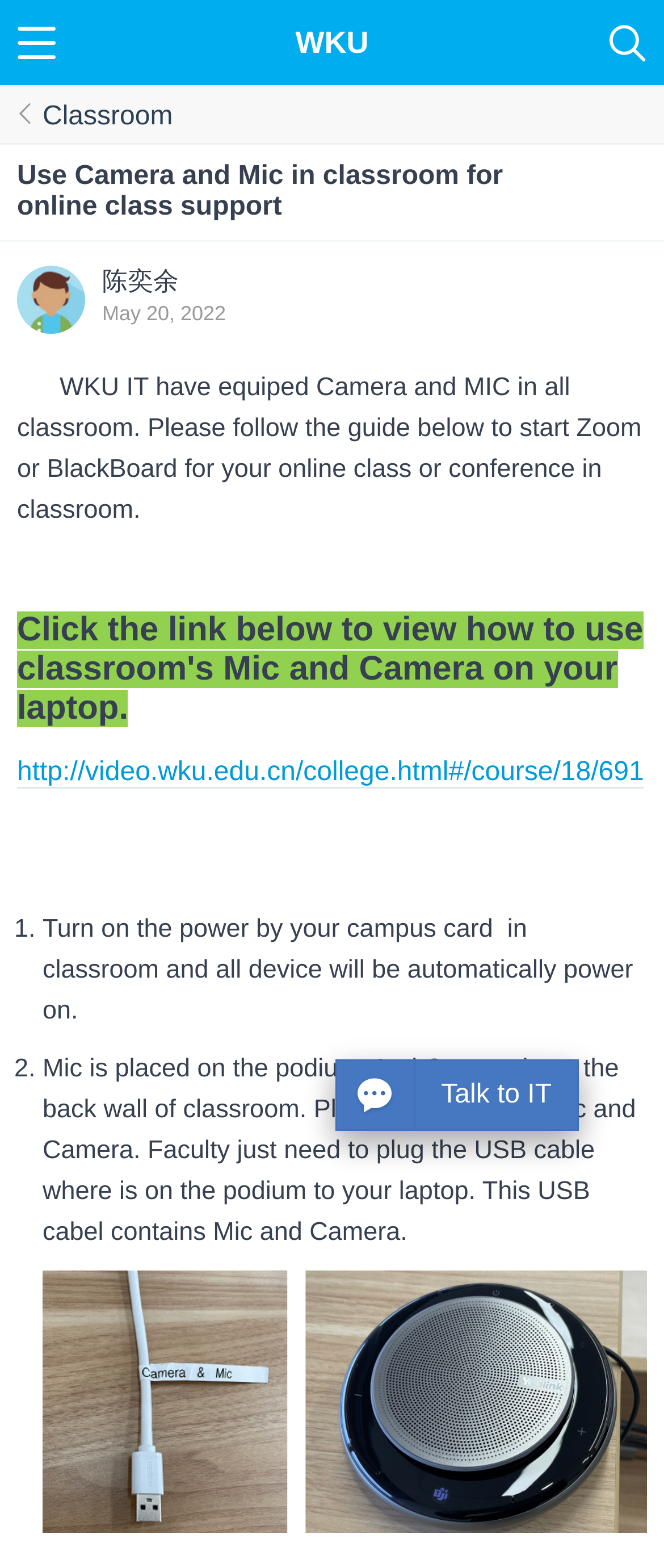Find and provide the bounding box coordinates for the UI element described with: "Home".

[0.0, 0.099, 0.656, 0.142]